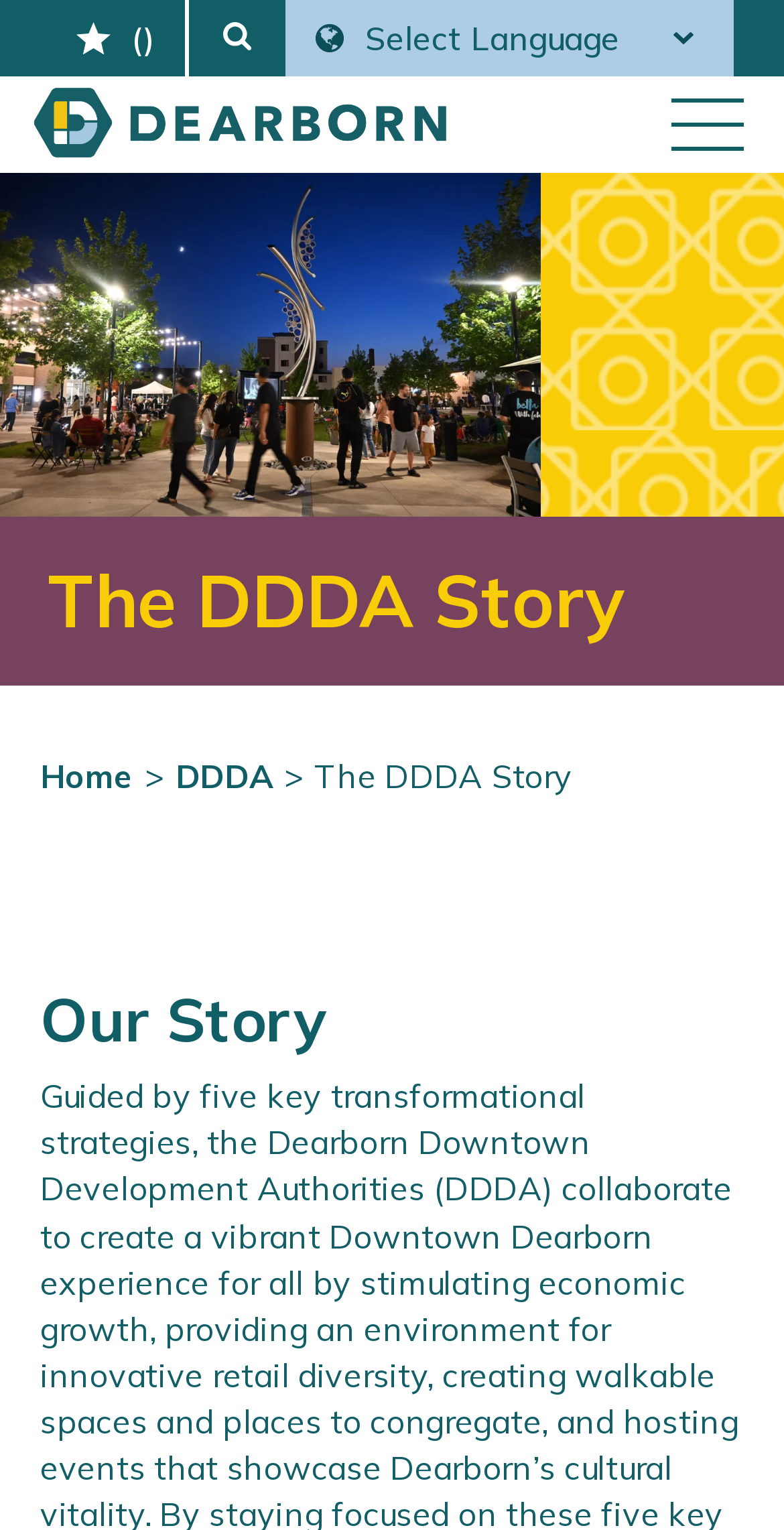Please find the bounding box for the UI component described as follows: "parent_node: My Favorites aria-label="Open search"".

[0.24, 0.0, 0.363, 0.05]